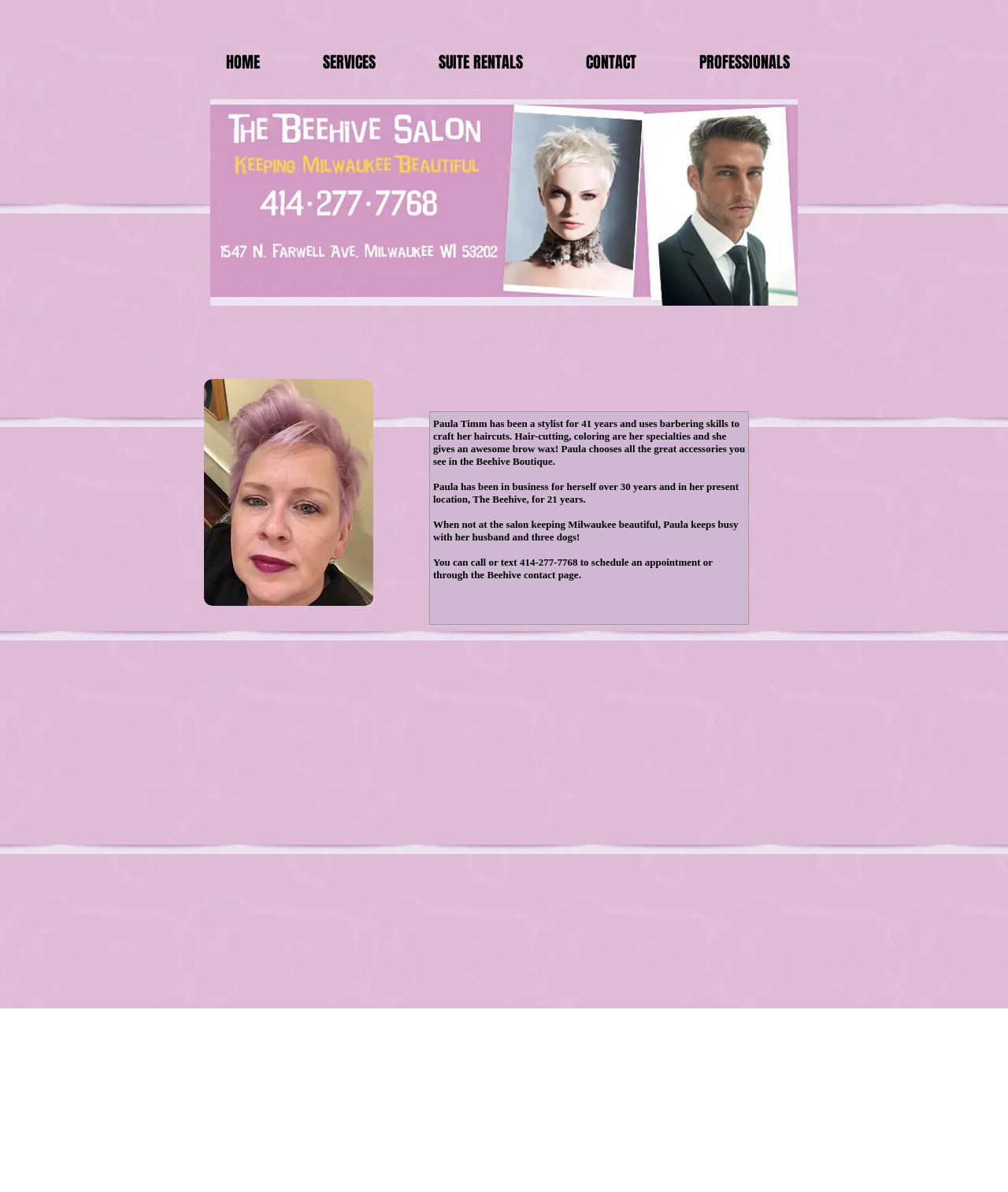Describe the entire webpage, focusing on both content and design.

The webpage is about Paula Timm, a stylist with 41 years of experience, and her salon, Beehive Salon & Boutique. At the top of the page, there is a navigation menu with five links: HOME, SERVICES, SUITE RENTALS, CONTACT, and PROFESSIONALS, aligned horizontally and taking up about 70% of the page width.

Below the navigation menu, there is a large image that spans about 60% of the page width, showcasing the salon's logo, Beehive Salon & Boutique.

The main content of the page is divided into several paragraphs of text, all aligned to the left and taking up about 30% of the page width. The text describes Paula's experience, specialties, and personal life. The paragraphs are stacked vertically, with a small gap between each paragraph.

The first paragraph introduces Paula as a stylist with 41 years of experience, who uses barbering skills to craft her haircuts. The second paragraph mentions her specialties, including hair-cutting and coloring, as well as her skill in brow waxing. The third paragraph talks about Paula's business experience, having been in business for herself for over 30 years and in her present location for 21 years. The fourth paragraph shares Paula's personal life, mentioning her husband and three dogs. The final paragraph provides contact information, including a phone number and a link to the Beehive contact page.

Overall, the webpage has a clean and simple layout, with a focus on showcasing Paula's experience and services as a stylist.